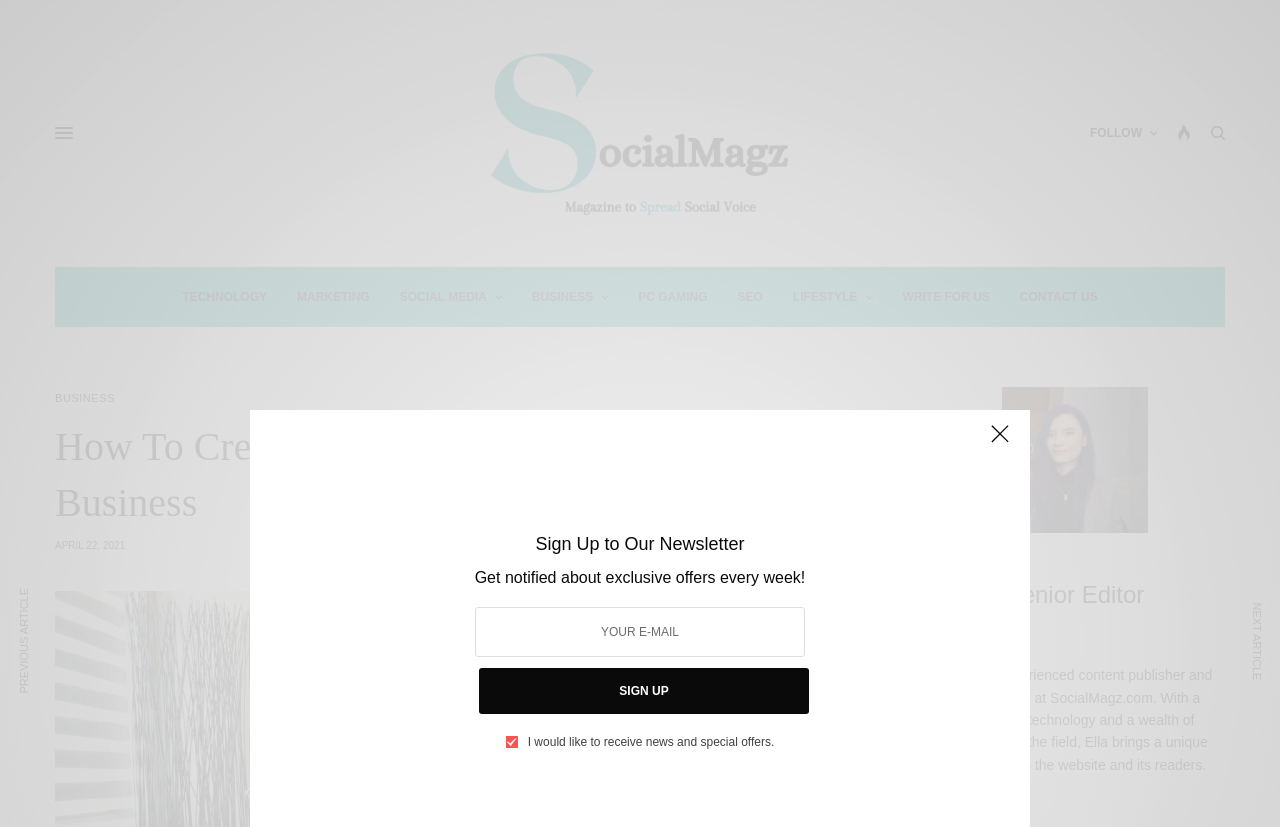Who is the author of the article? Examine the screenshot and reply using just one word or a brief phrase.

Ella